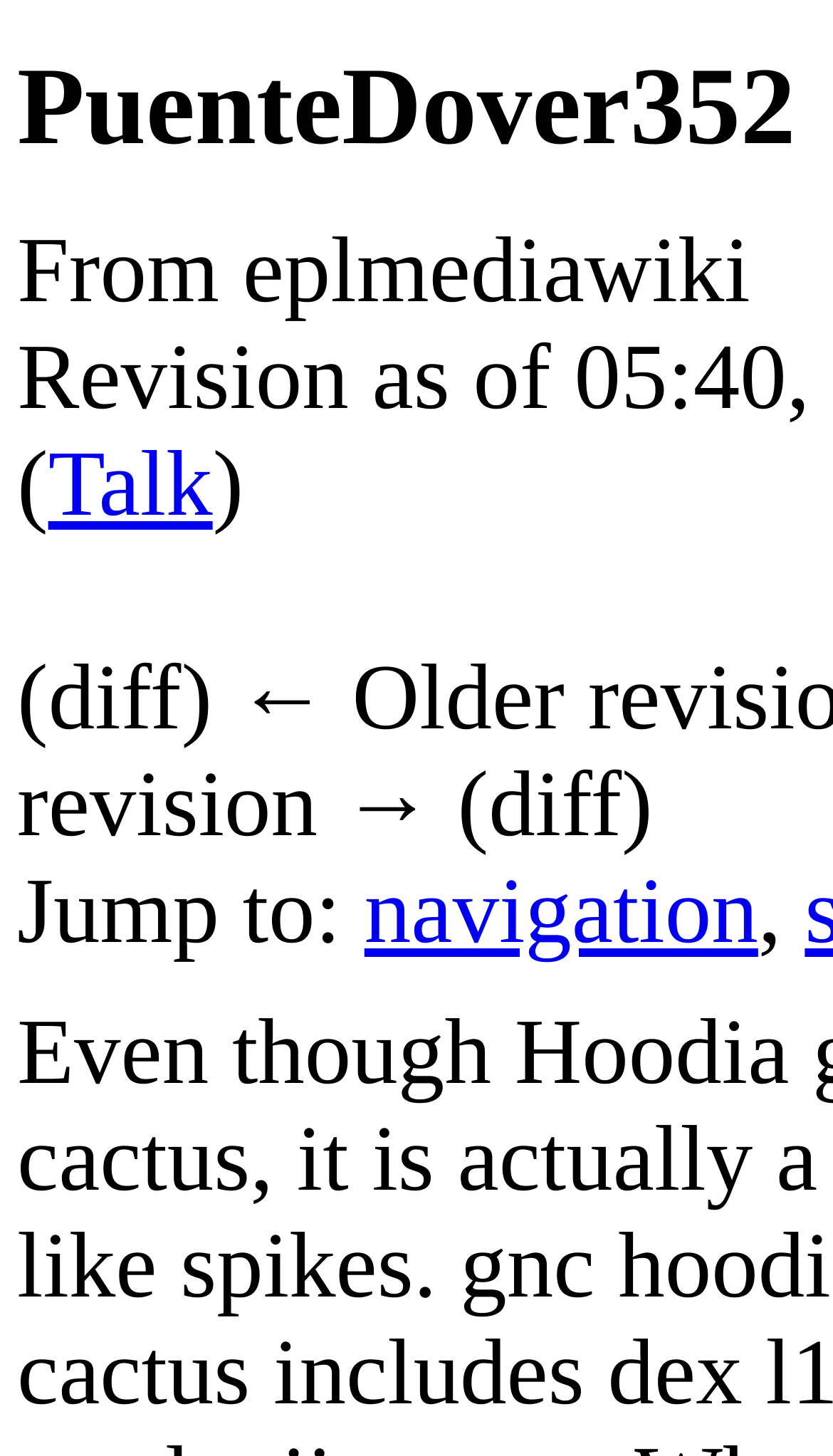Please answer the following question using a single word or phrase: 
How many links are there in the 'Jump to:' section?

At least 2